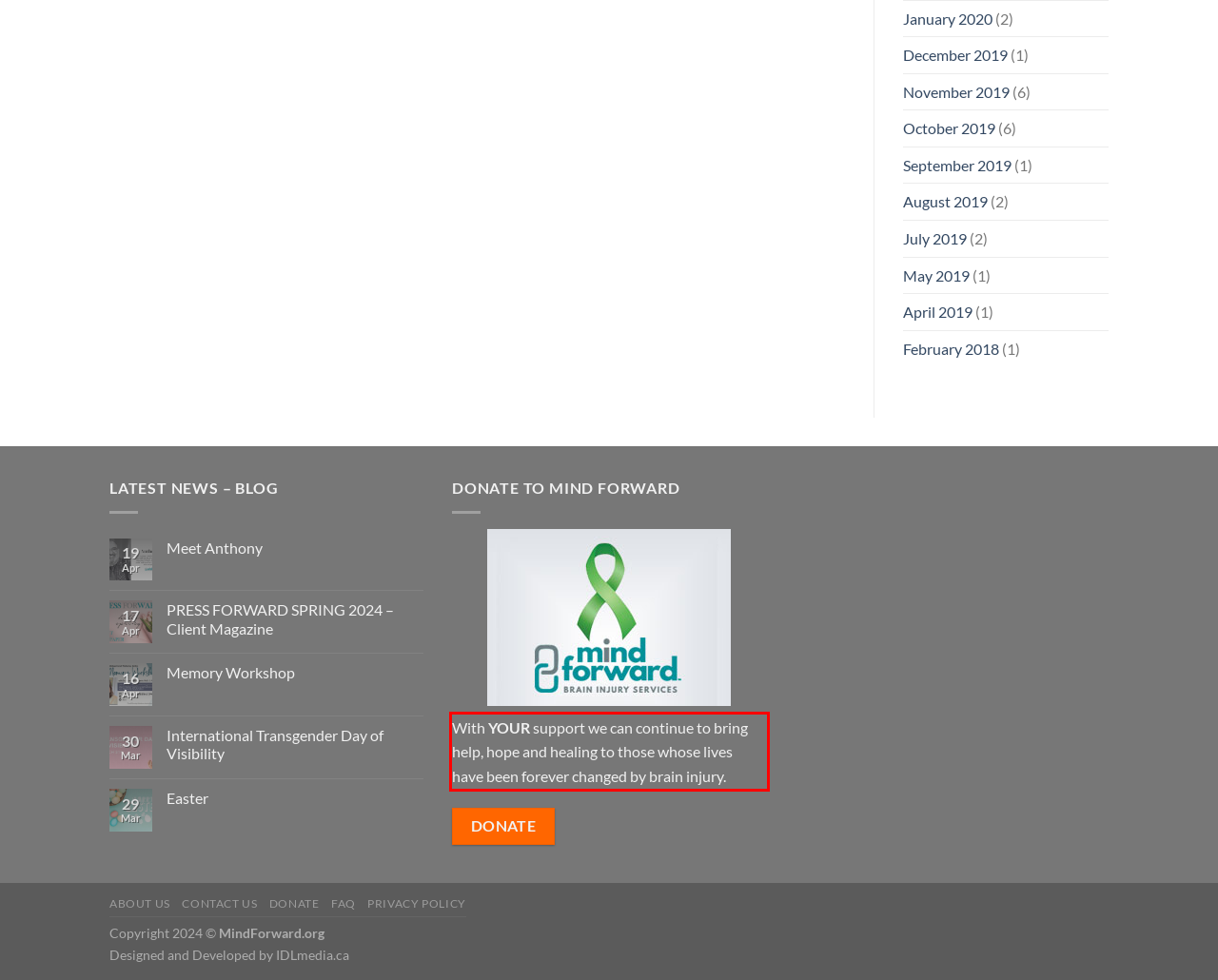Examine the webpage screenshot and use OCR to recognize and output the text within the red bounding box.

With YOUR support we can continue to bring help, hope and healing to those whose lives have been forever changed by brain injury.